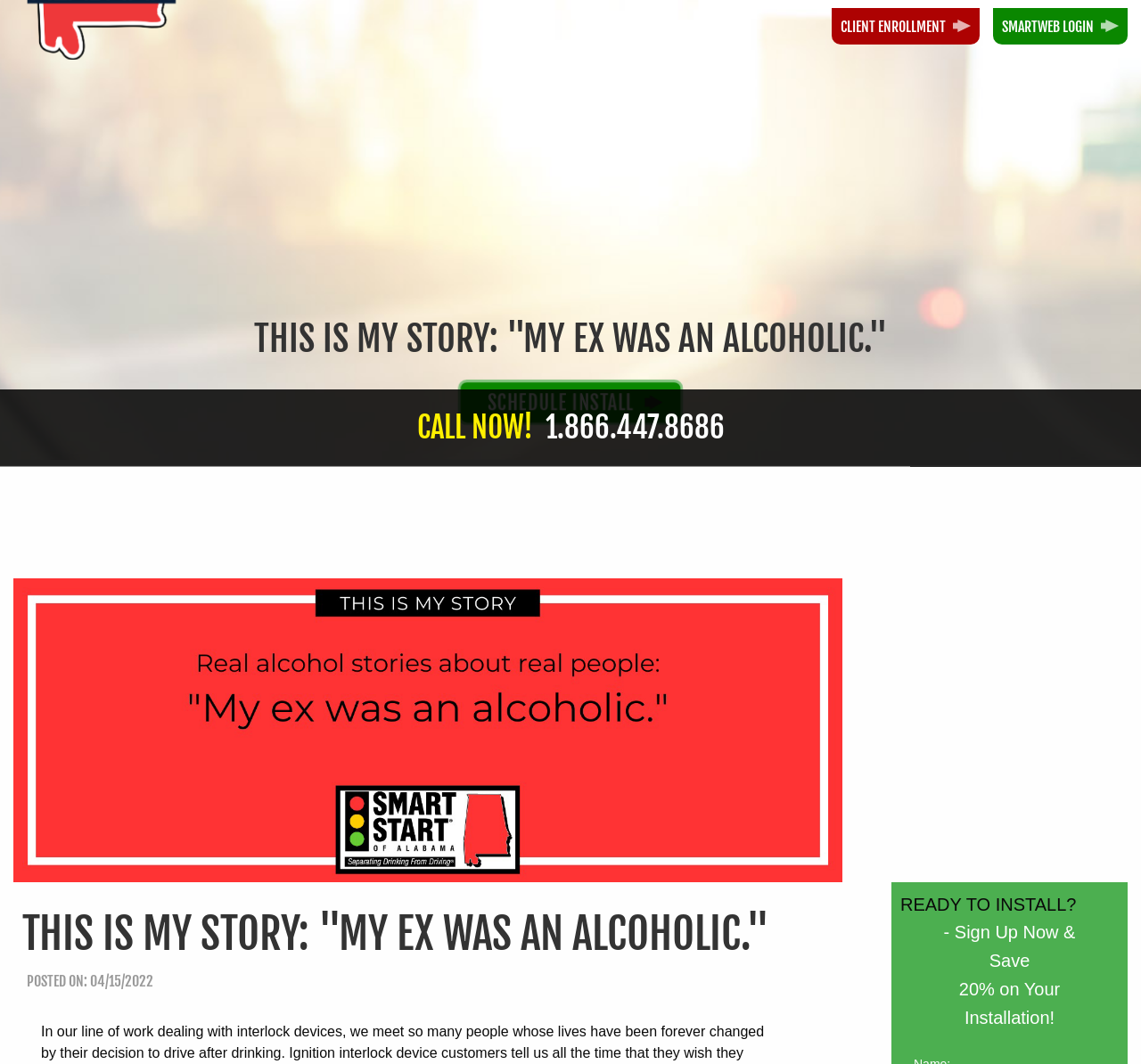Please identify the bounding box coordinates of the element that needs to be clicked to execute the following command: "Click on the PRODUCTS link". Provide the bounding box using four float numbers between 0 and 1, formatted as [left, top, right, bottom].

[0.0, 0.359, 0.012, 0.408]